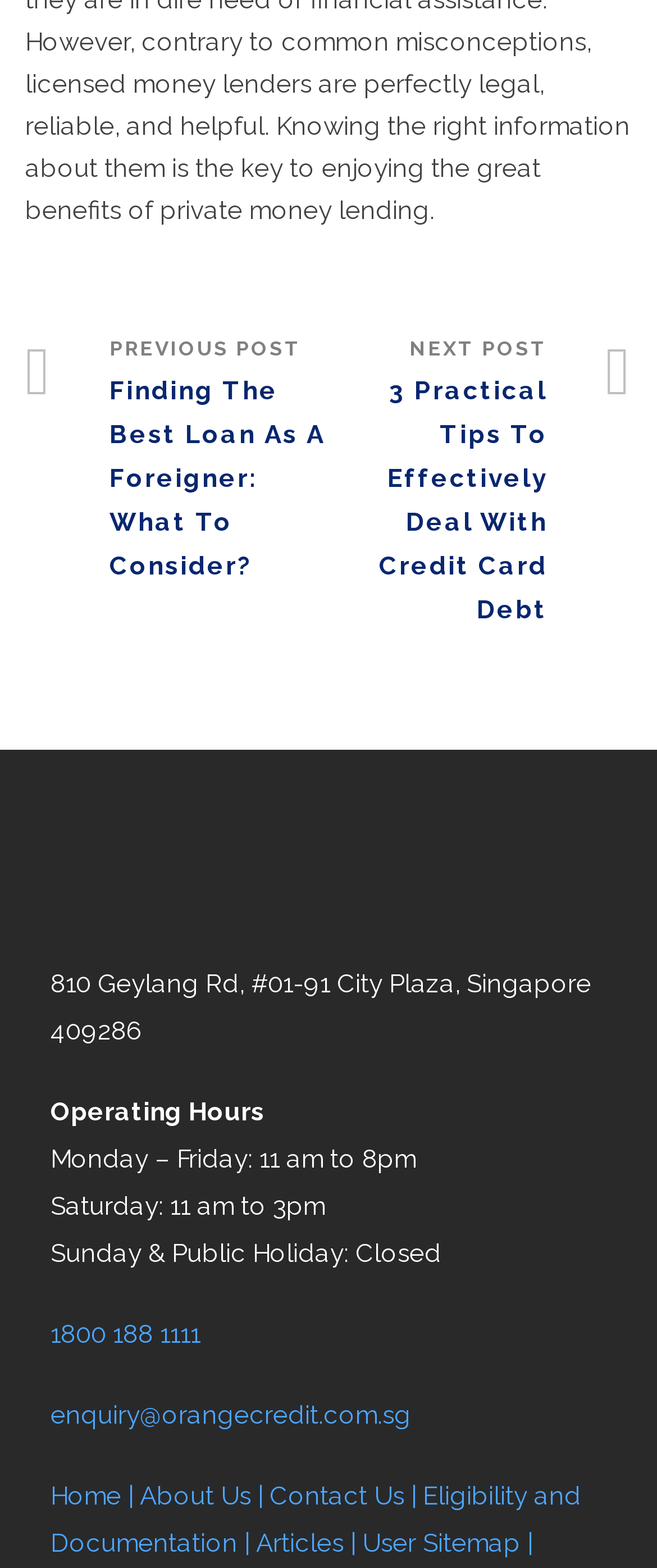Pinpoint the bounding box coordinates of the element that must be clicked to accomplish the following instruction: "go to next post". The coordinates should be in the format of four float numbers between 0 and 1, i.e., [left, top, right, bottom].

[0.5, 0.212, 0.962, 0.403]